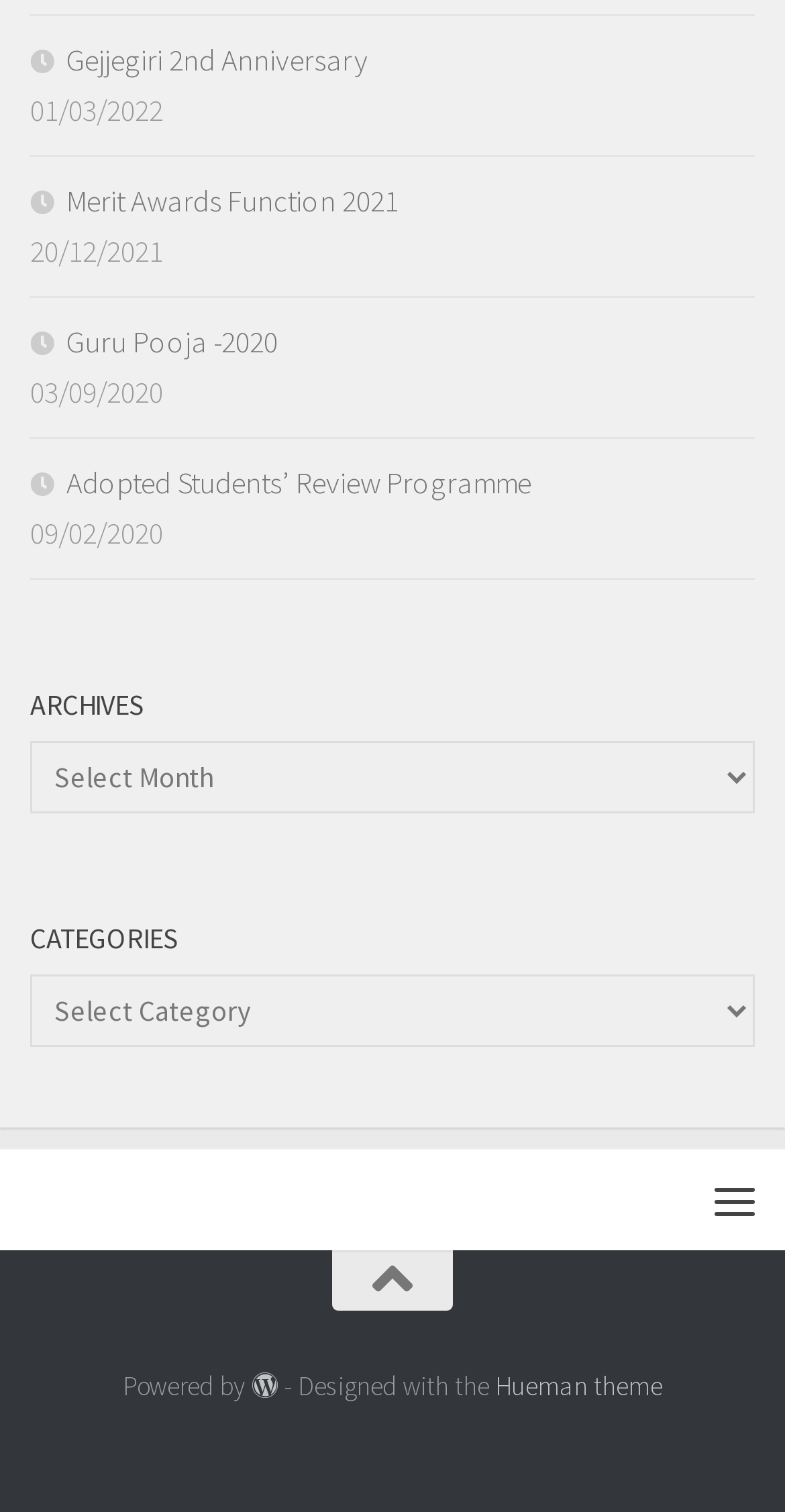Answer the question below with a single word or a brief phrase: 
What is the date of the 'Merit Awards Function 2021' archive?

20/12/2021